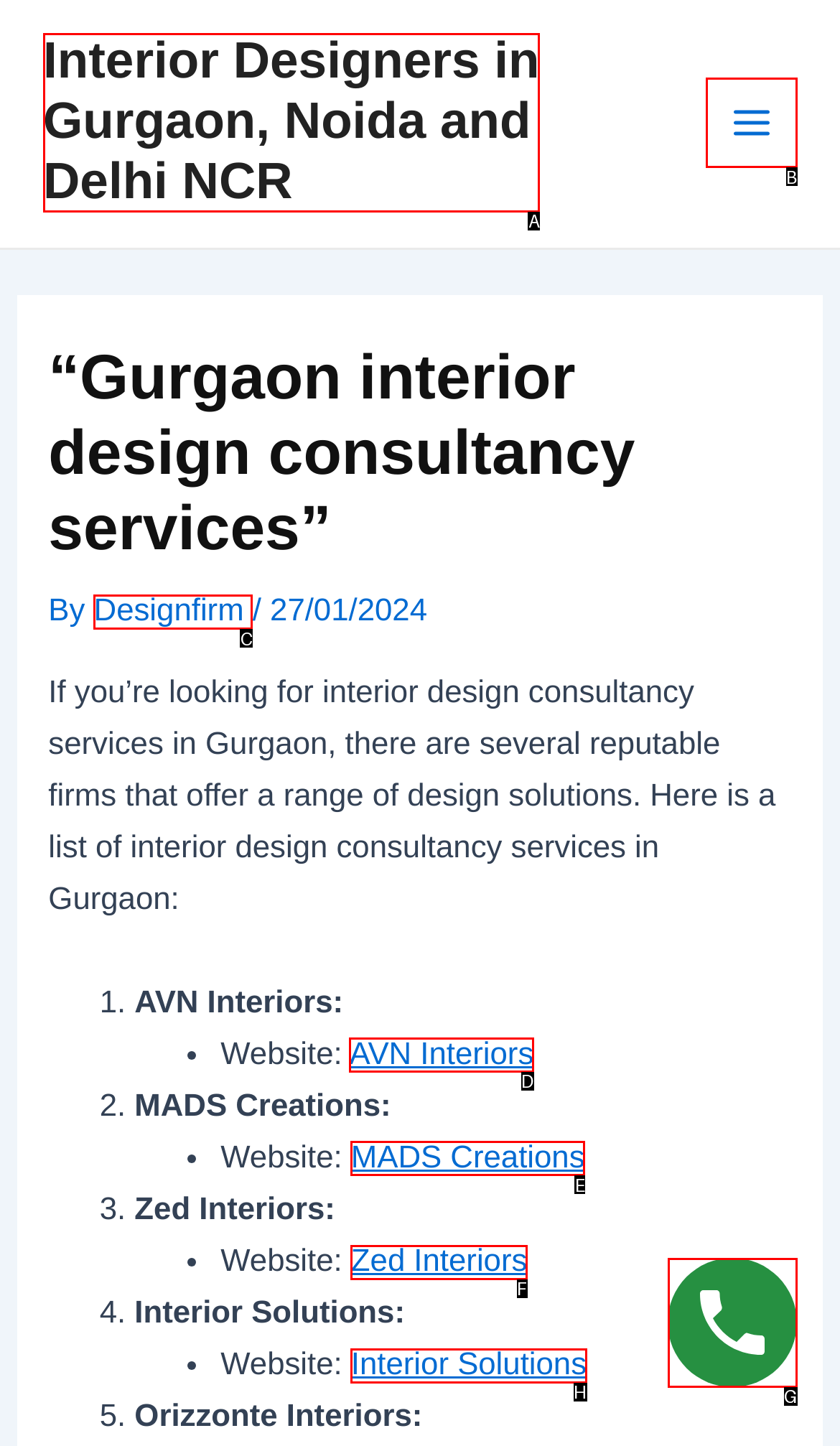From the given options, indicate the letter that corresponds to the action needed to complete this task: Click on 'Main Menu'. Respond with only the letter.

B